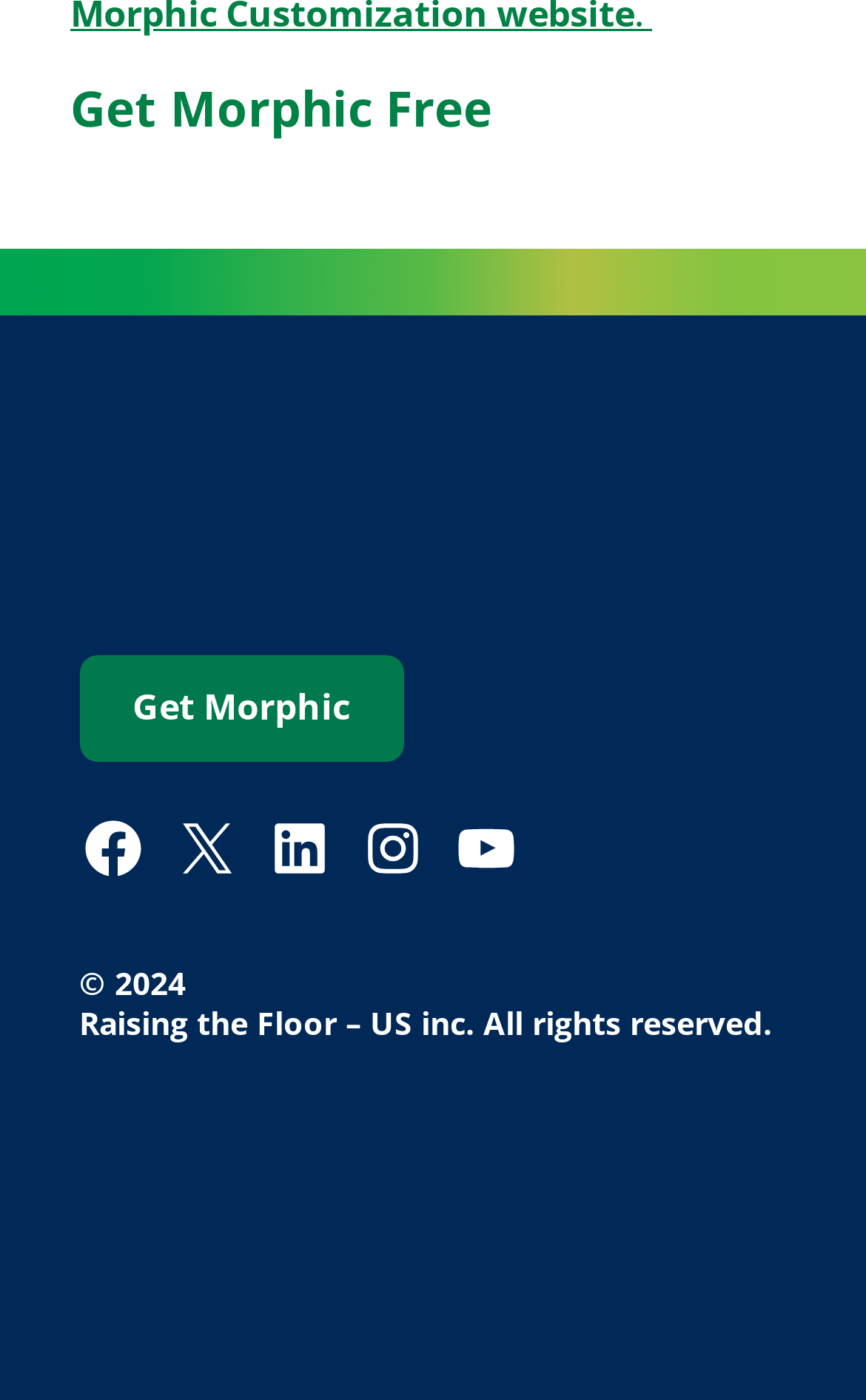Provide the bounding box coordinates for the specified HTML element described in this description: "X". The coordinates should be four float numbers ranging from 0 to 1, in the format [left, top, right, bottom].

[0.199, 0.583, 0.276, 0.63]